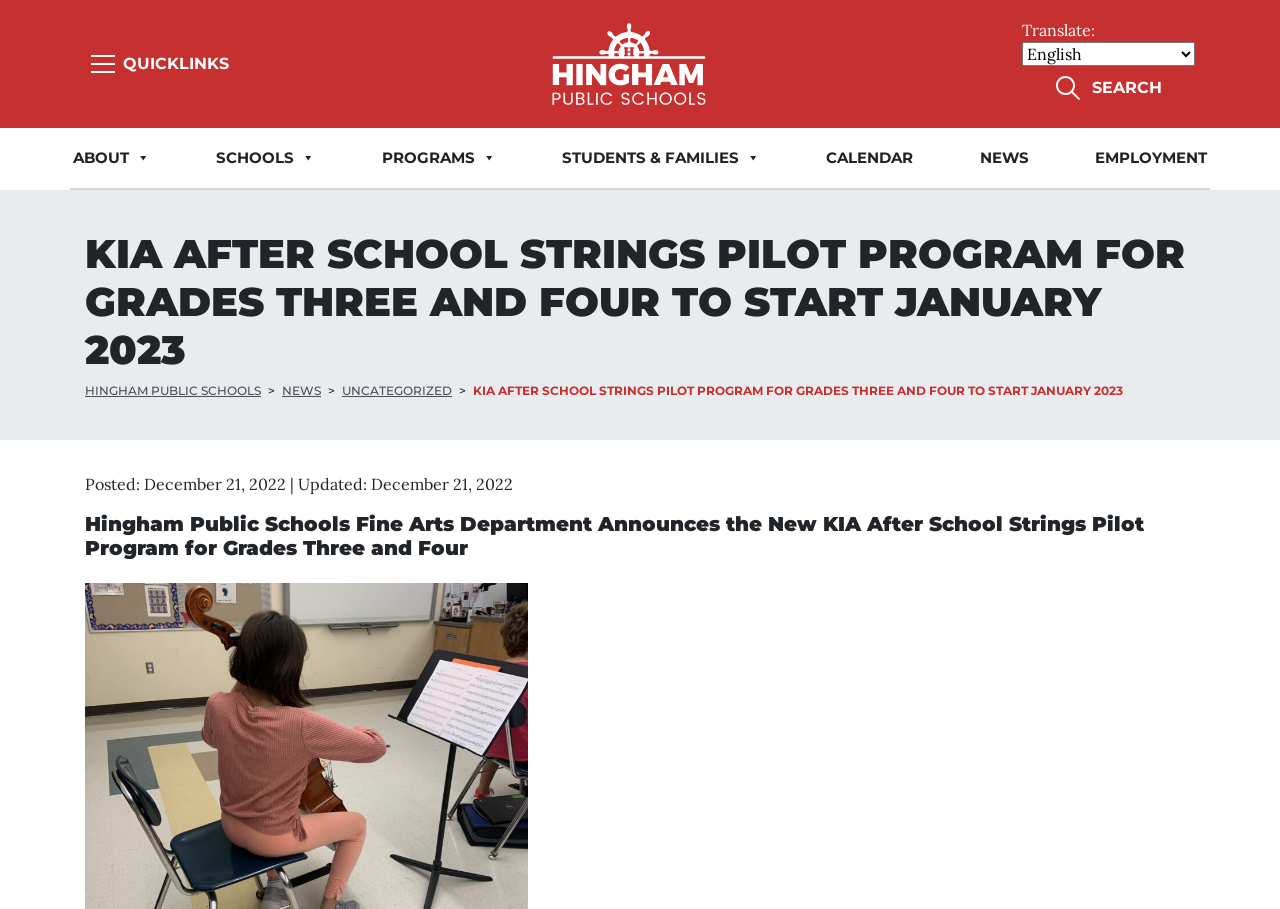Find the bounding box coordinates for the HTML element described in this sentence: "Students & Families". Provide the coordinates as four float numbers between 0 and 1, in the format [left, top, right, bottom].

[0.437, 0.141, 0.596, 0.207]